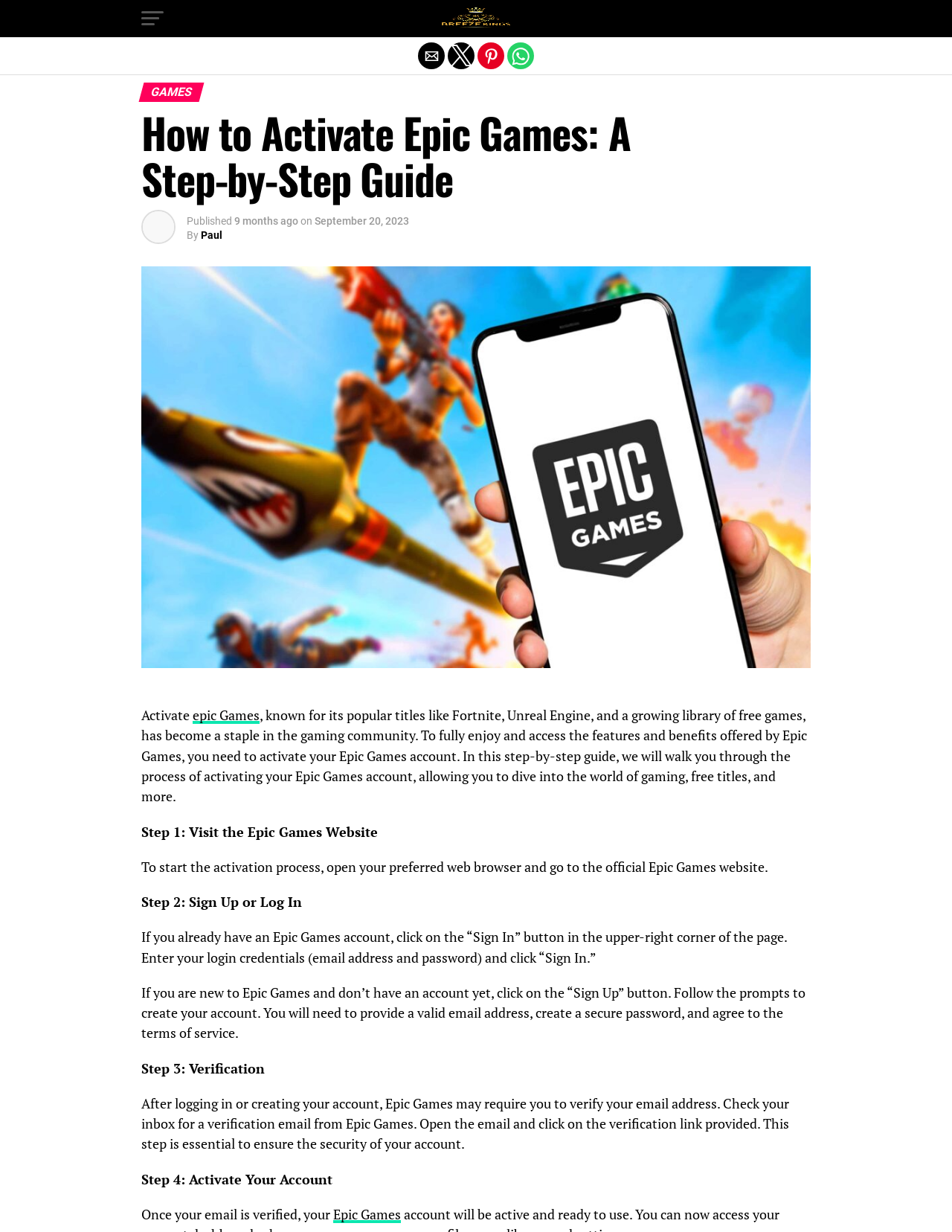From the webpage screenshot, predict the bounding box coordinates (top-left x, top-left y, bottom-right x, bottom-right y) for the UI element described here: Epic Games

[0.35, 0.979, 0.421, 0.993]